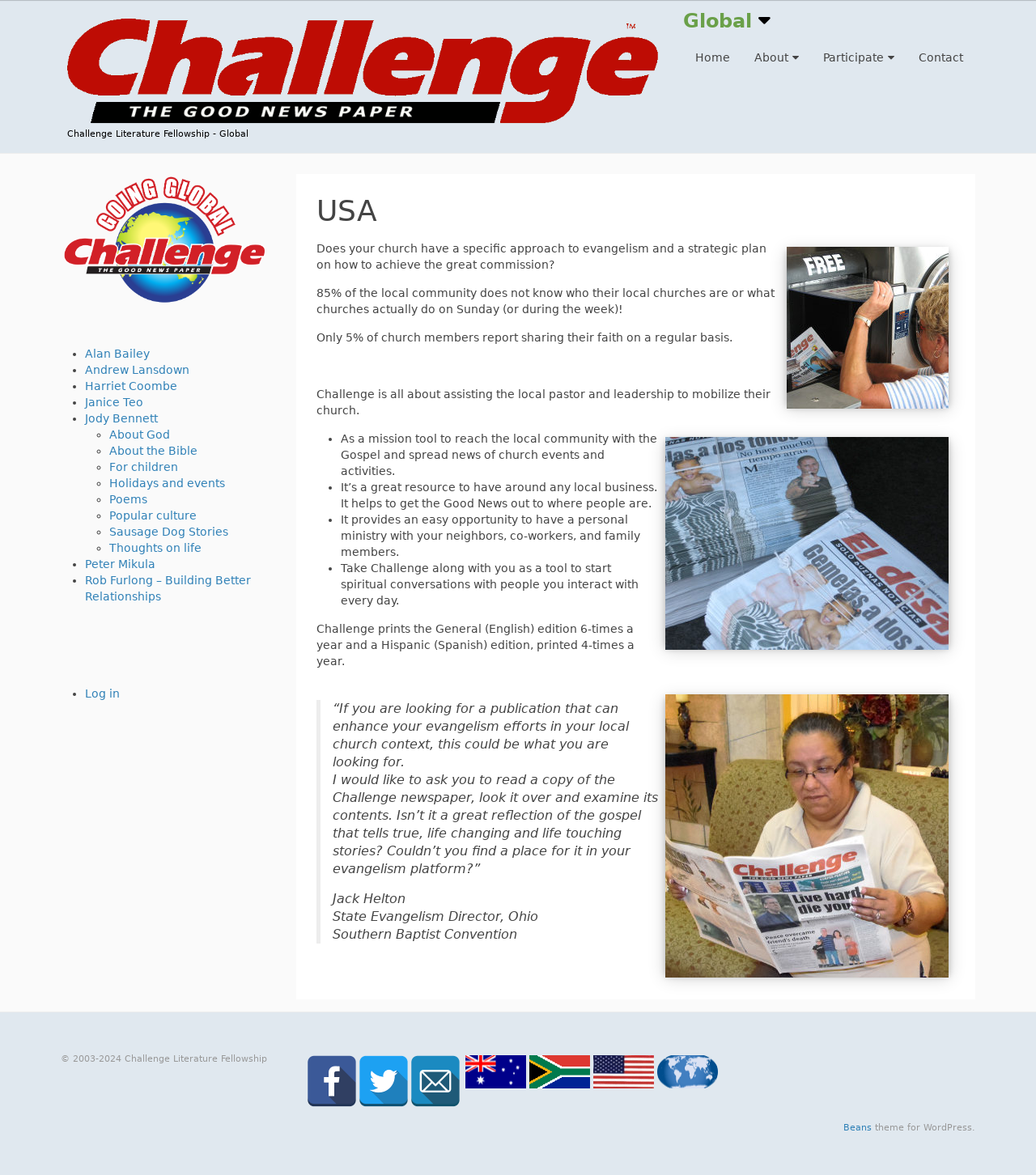Select the bounding box coordinates of the element I need to click to carry out the following instruction: "View the 'Challenge Global Home' page".

[0.059, 0.198, 0.259, 0.209]